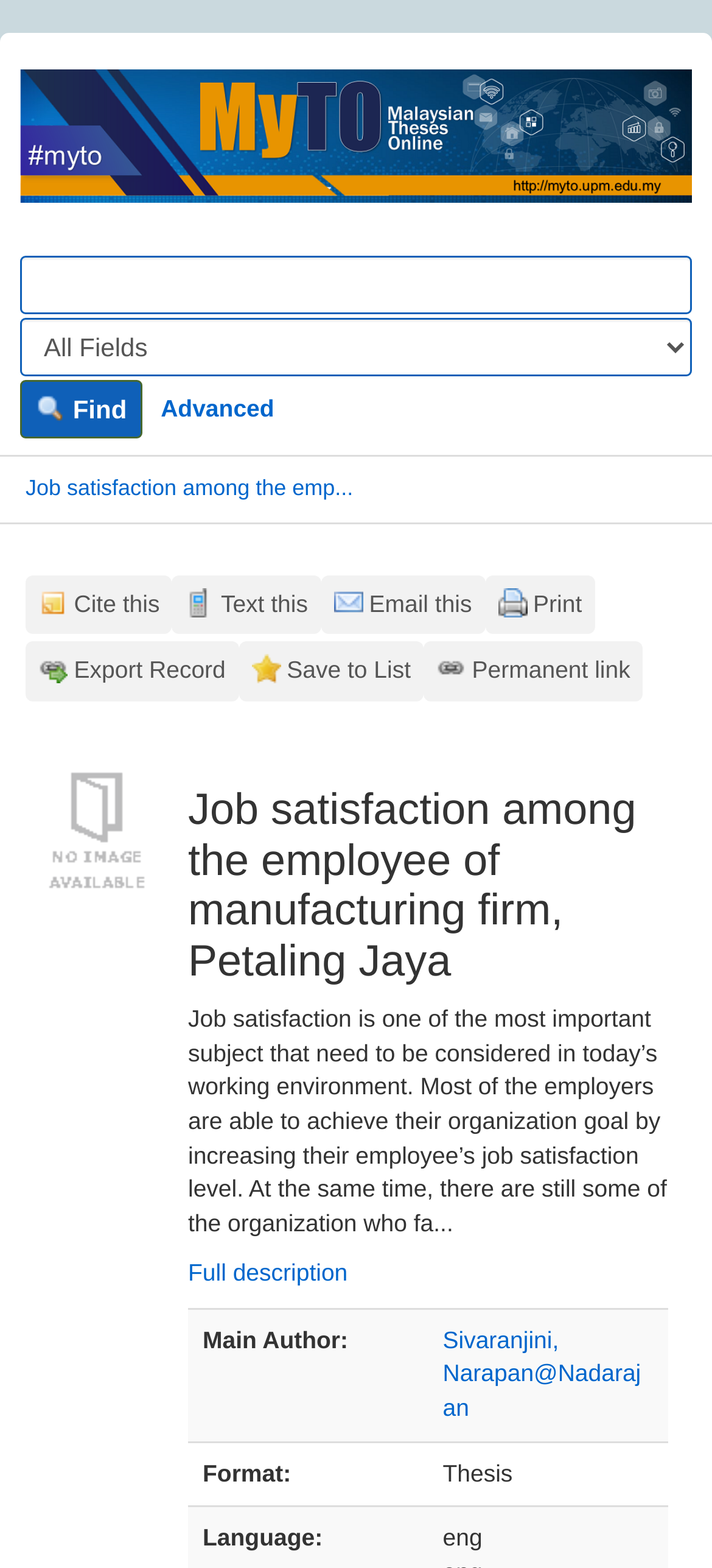Please answer the following question using a single word or phrase: 
Who is the main author of the document?

Sivaranjini, Narapan@Nadarajan